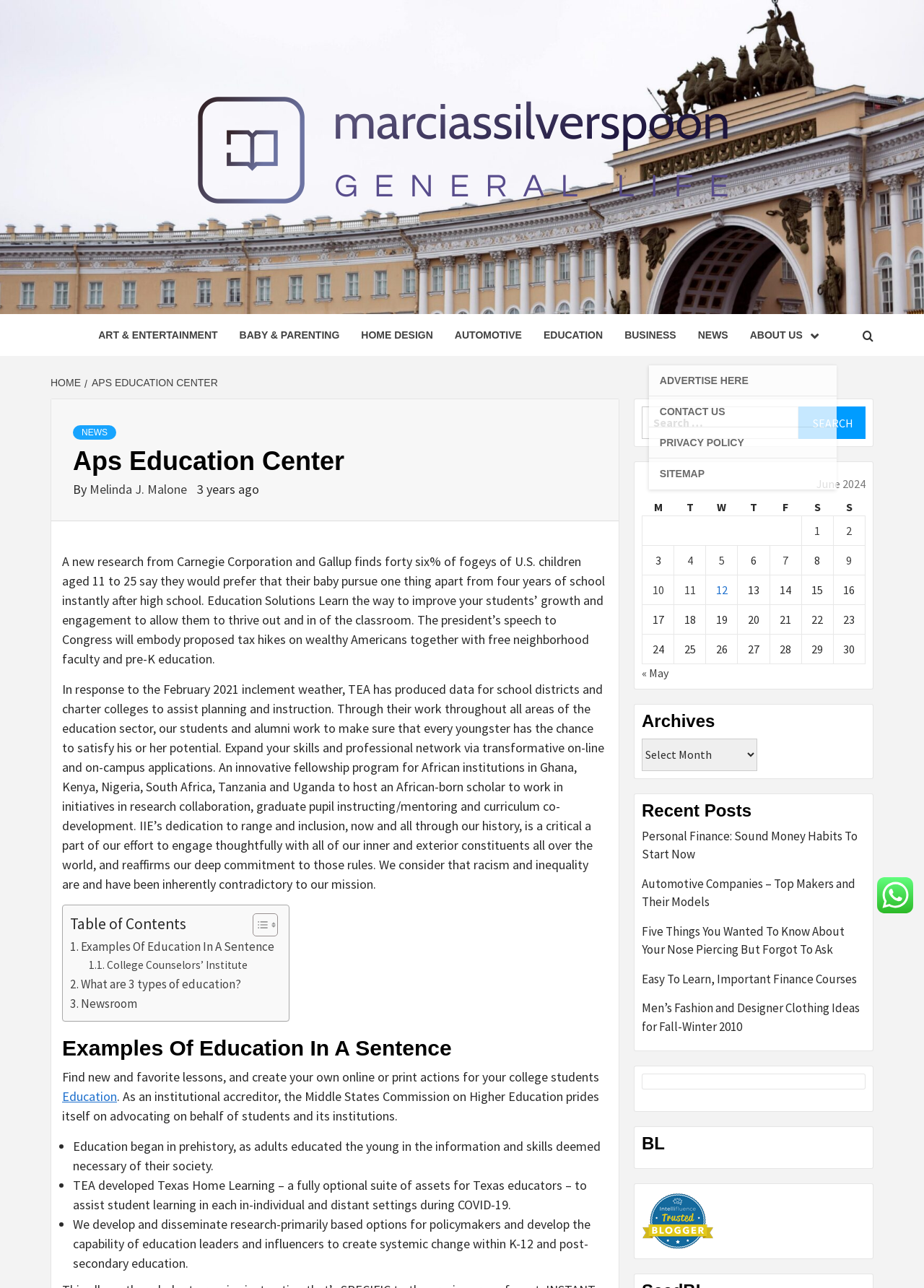Identify the bounding box coordinates of the element to click to follow this instruction: 'Go to the 'ABOUT US' page'. Ensure the coordinates are four float values between 0 and 1, provided as [left, top, right, bottom].

[0.8, 0.244, 0.905, 0.276]